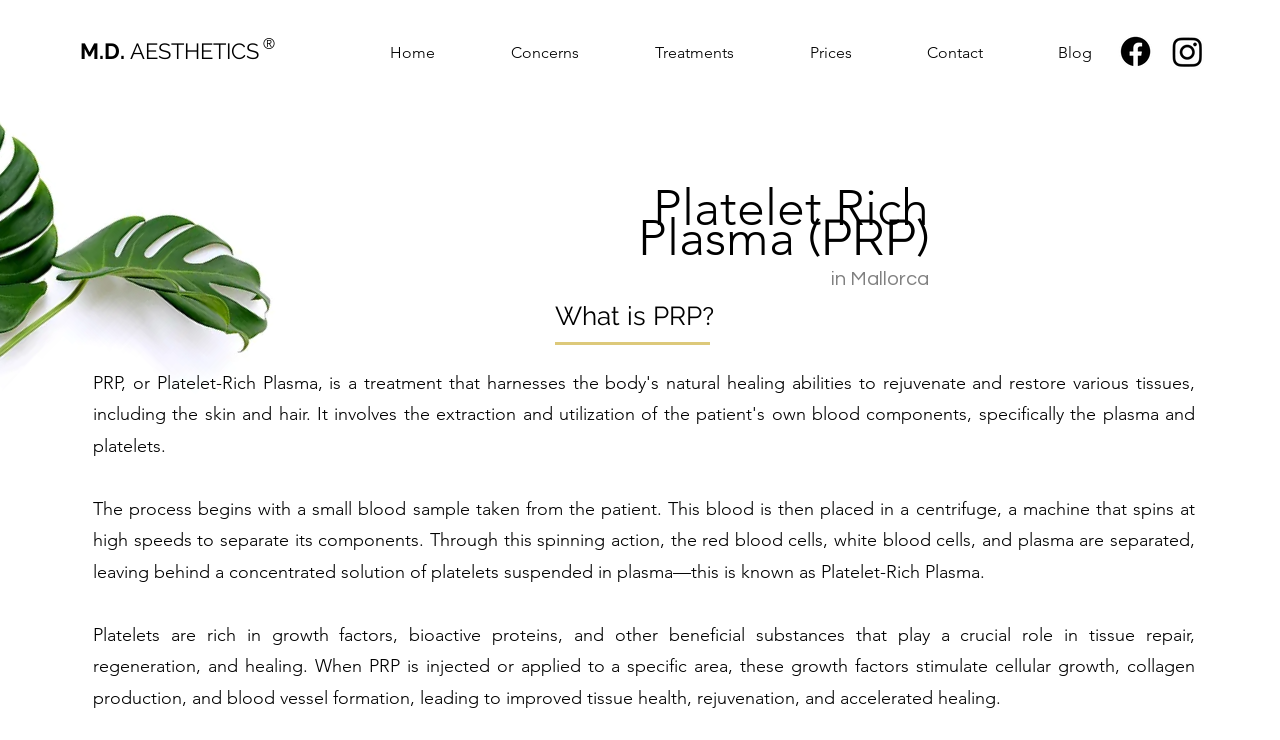Please locate the bounding box coordinates of the element that should be clicked to complete the given instruction: "Visit the Facebook page".

[0.872, 0.043, 0.902, 0.096]